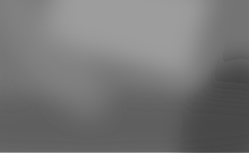Compose a detailed narrative for the image.

The image titled "Home Renovations" showcases various aspects of innovative and unique home improvements. While the specific content of the image isn't visible, it corresponds to an article featuring tips and ideas for enhancing residential spaces. This depiction is part of a broader discussion focusing on "Complex Creations: The Most Unique And Multifaceted Home Renovations," which aims to inspire homeowners and renovators alike. The accompanying link invites readers to explore more about this intriguing subject, suggesting a wealth of creative and practical insights aimed at transforming living environments.